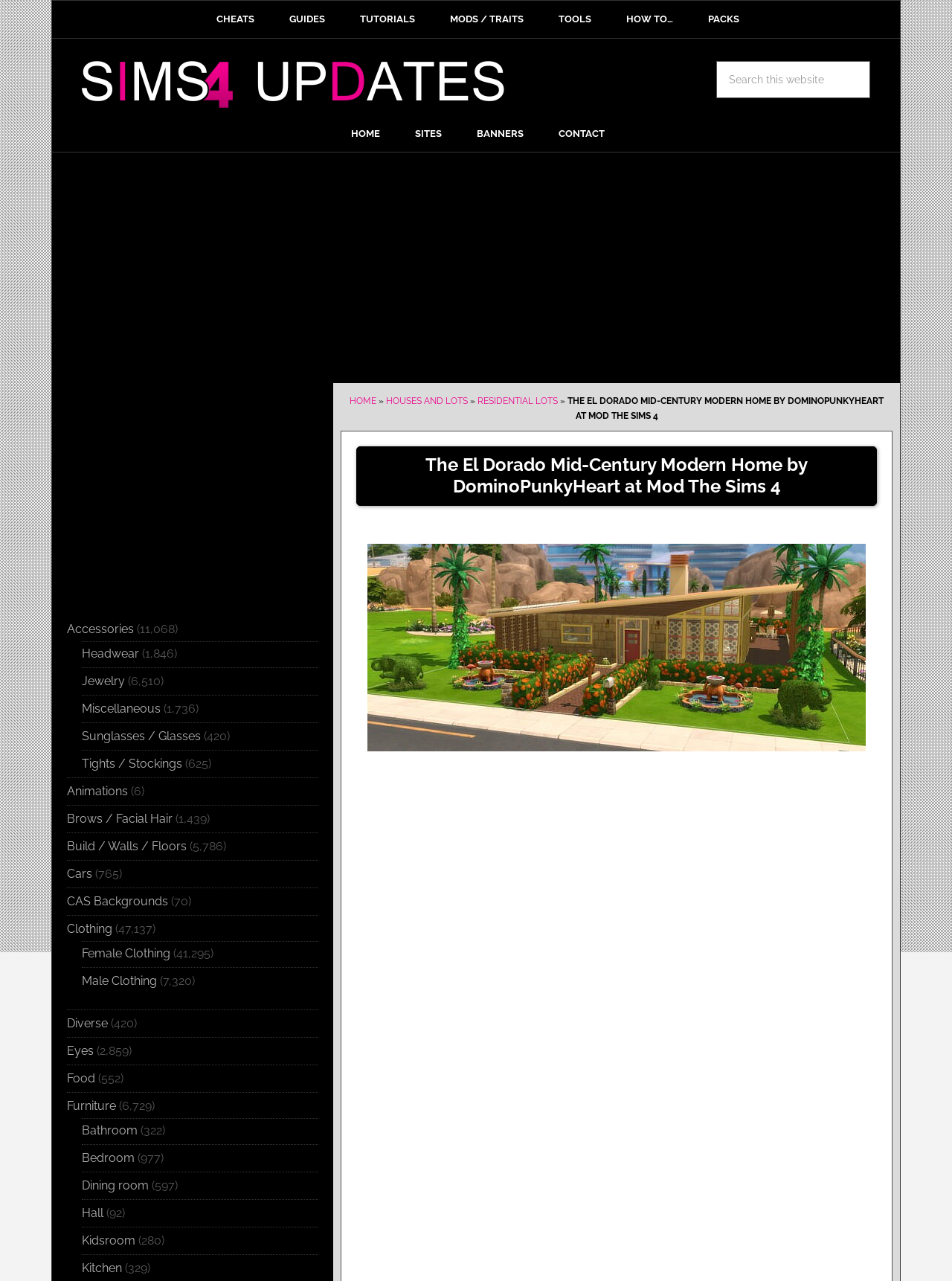Determine the bounding box coordinates for the area you should click to complete the following instruction: "Browse Accessories".

[0.07, 0.485, 0.141, 0.497]